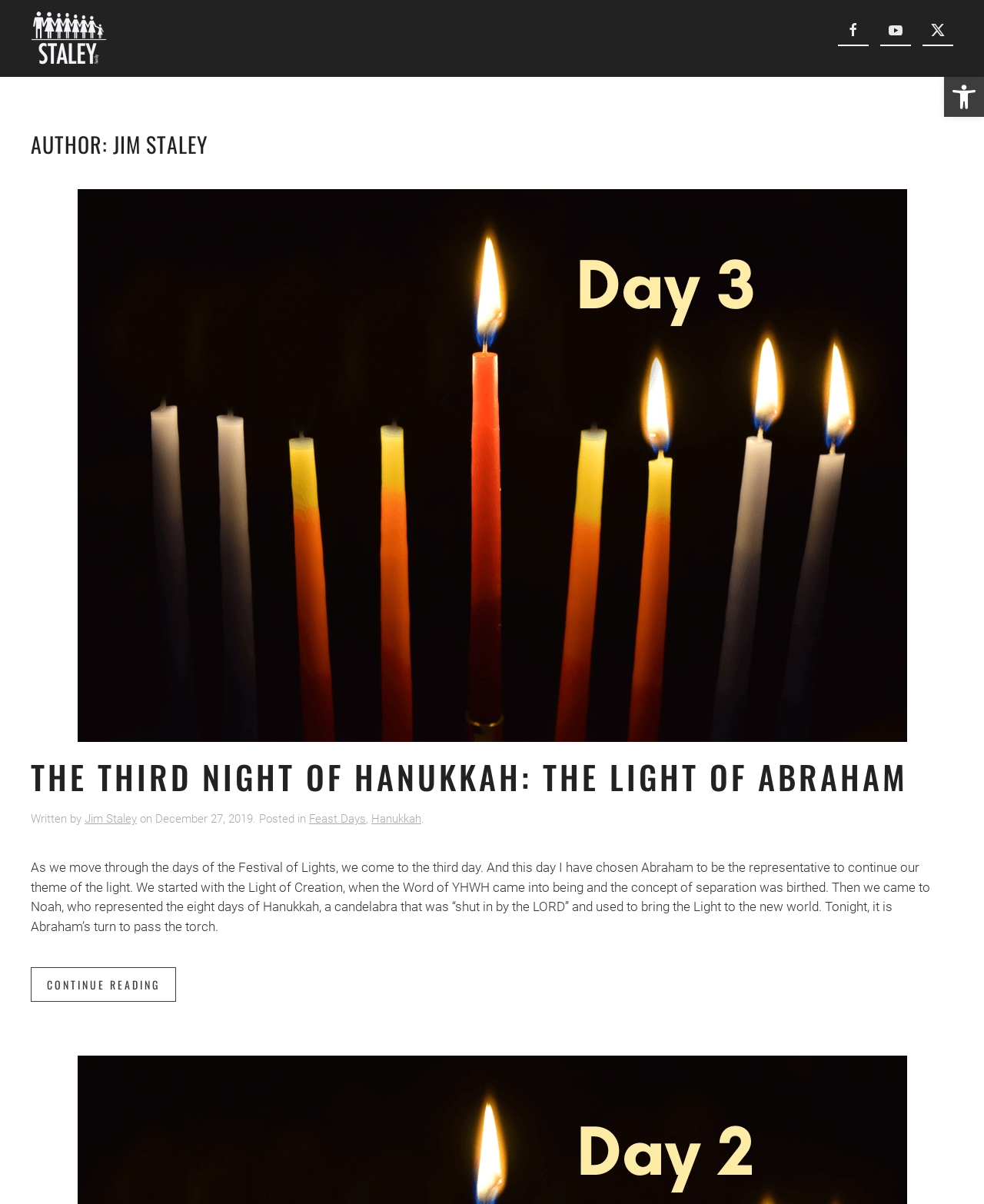What is the category of the article?
Please answer the question with as much detail and depth as you can.

I found the answer by looking at the links inside the article section, which have the text 'Feast Days' and 'Hanukkah', indicating the categories of the article.